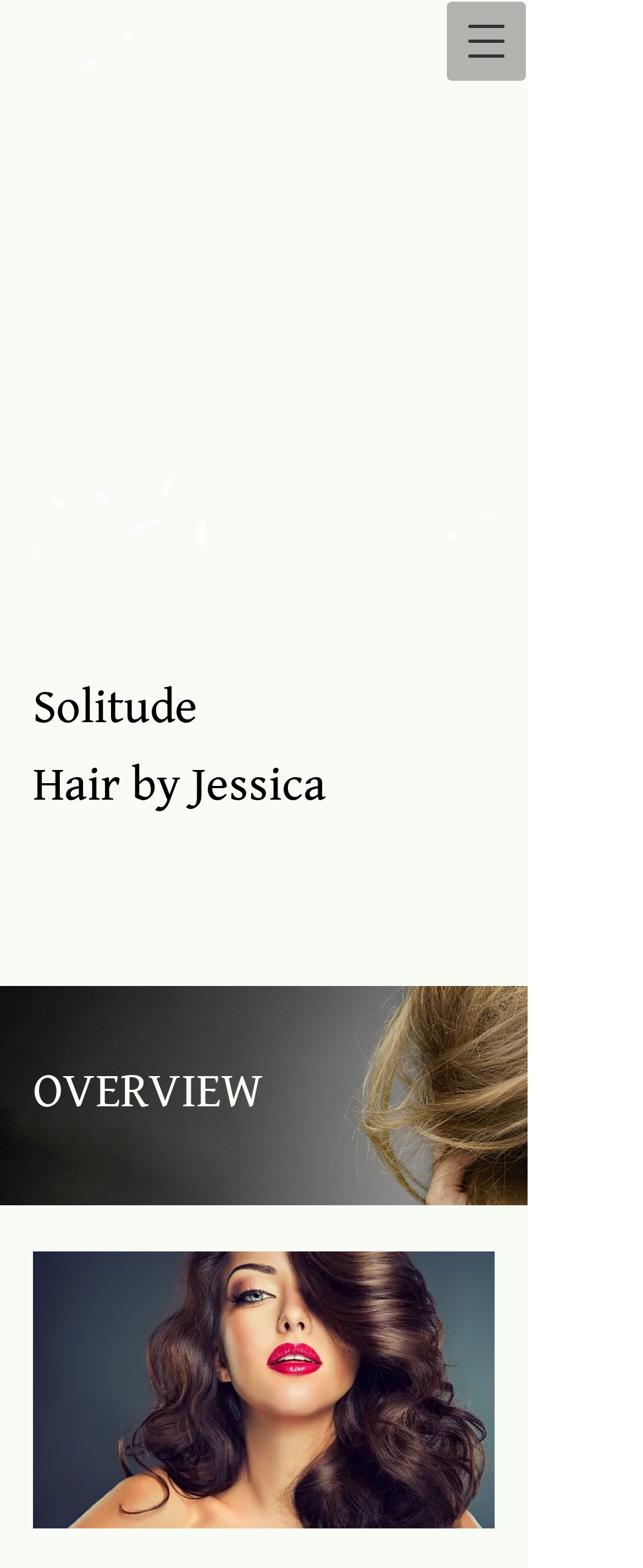Locate the bounding box of the user interface element based on this description: "parent_node: Solitude aria-label="Open navigation menu"".

[0.692, 0.0, 0.821, 0.053]